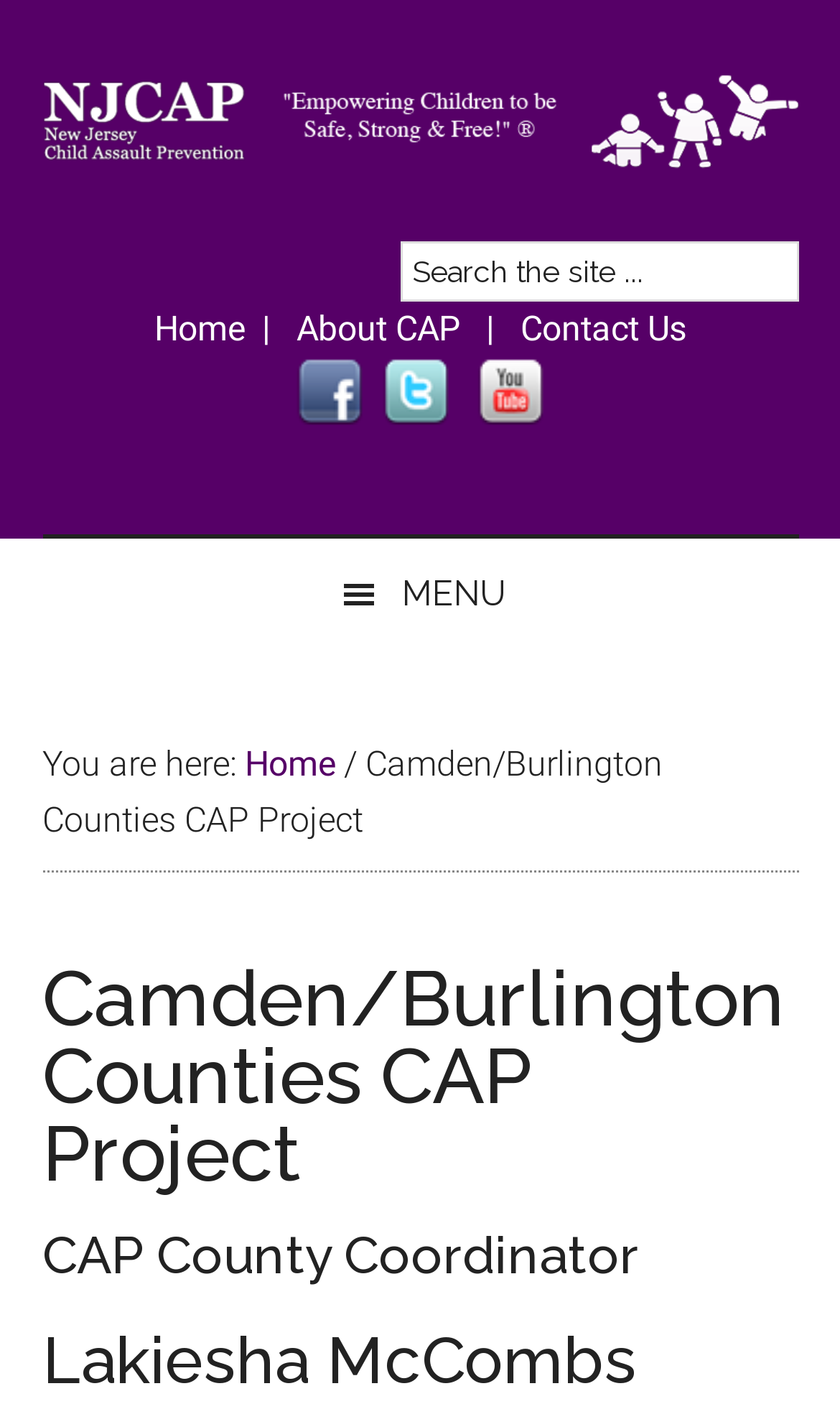Please identify the coordinates of the bounding box for the clickable region that will accomplish this instruction: "Open Facebook page".

[0.351, 0.299, 0.433, 0.328]